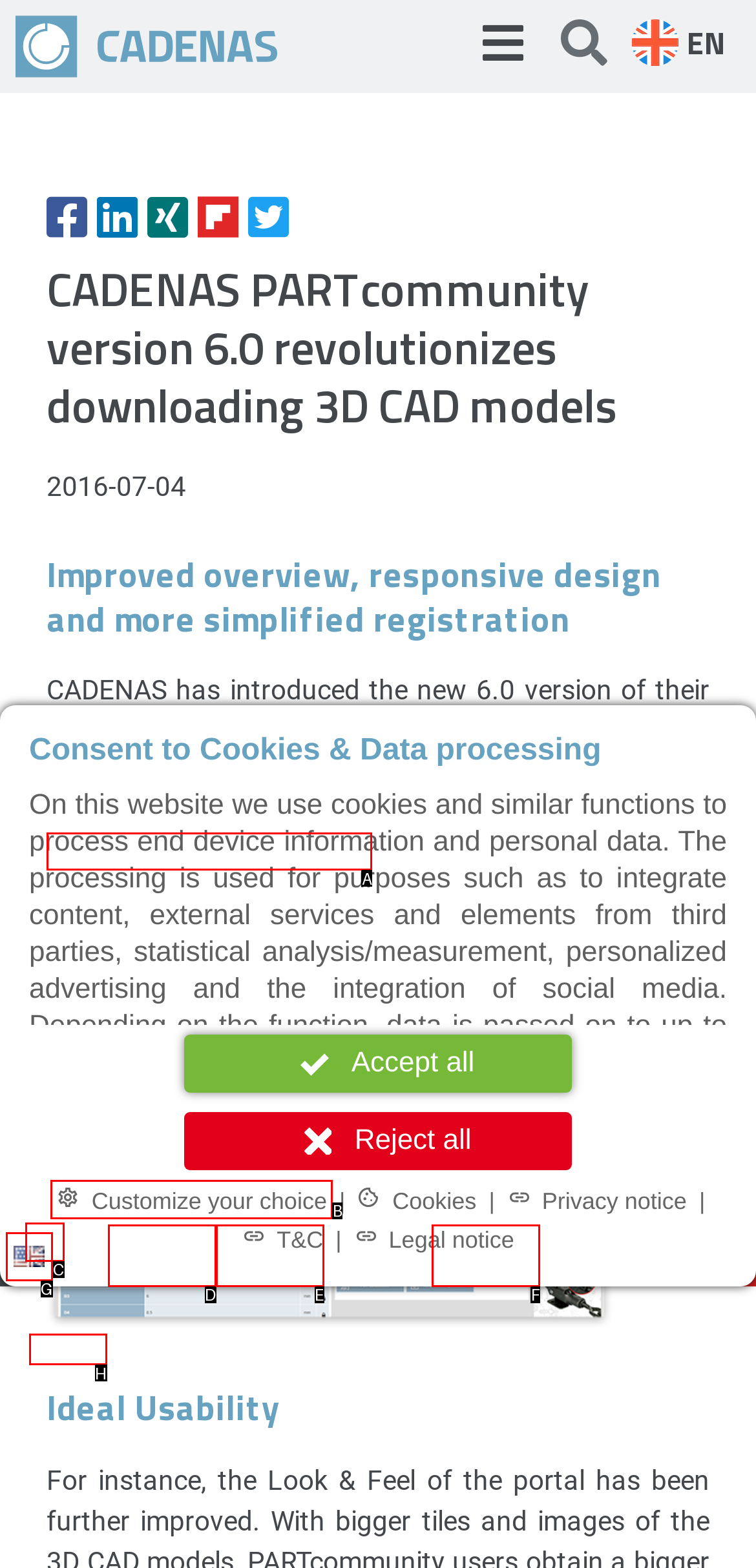Determine which HTML element I should select to execute the task: View 3D CAD models
Reply with the corresponding option's letter from the given choices directly.

A